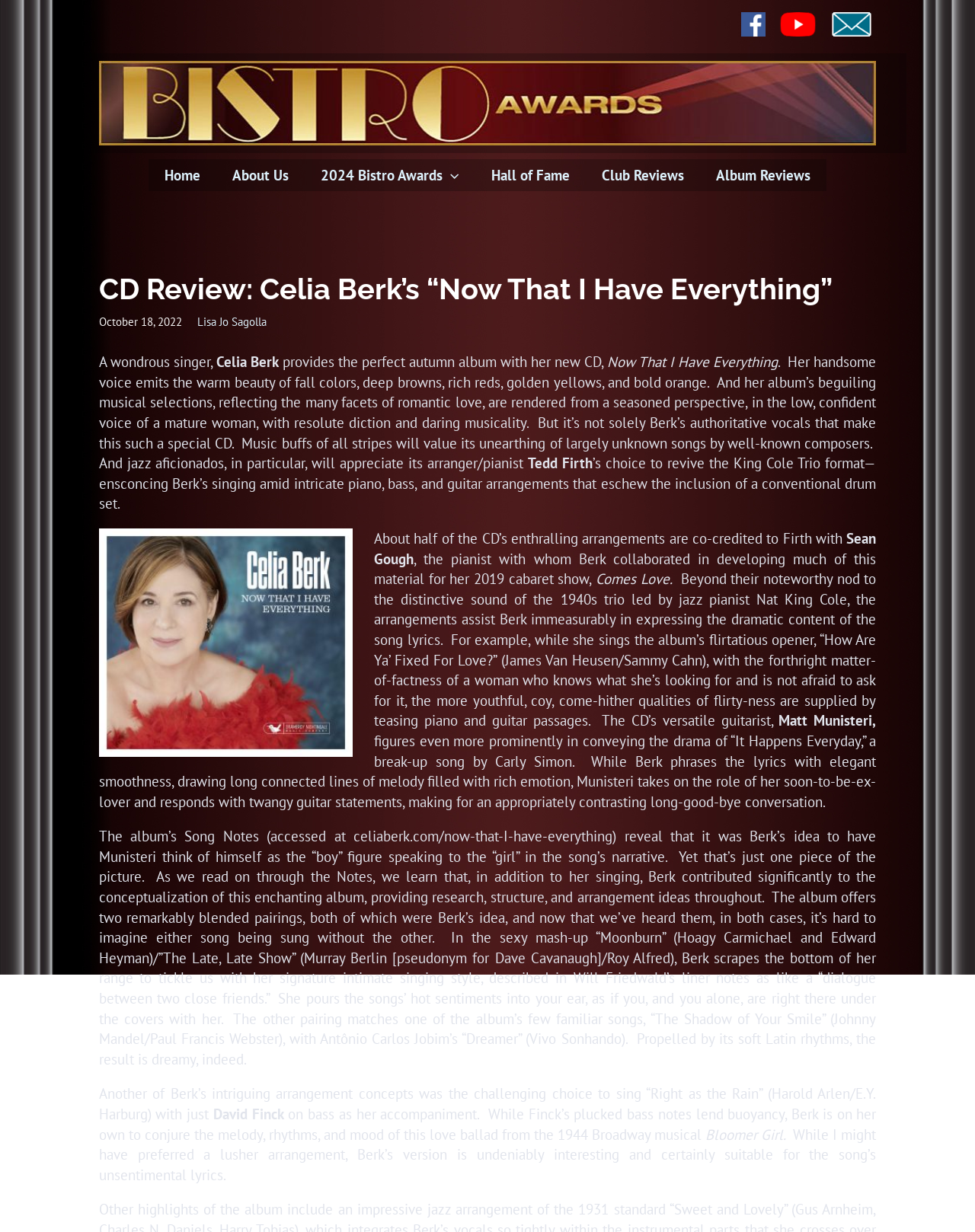What is the name of the musical from which the song 'Right as the Rain' is taken?
Ensure your answer is thorough and detailed.

The answer can be found in the text 'While Finck’s plucked bass notes lend buoyancy, Berk is on her own to conjure the melody, rhythms, and mood of this love ballad from the 1944 Broadway musical Bloomer Girl.'